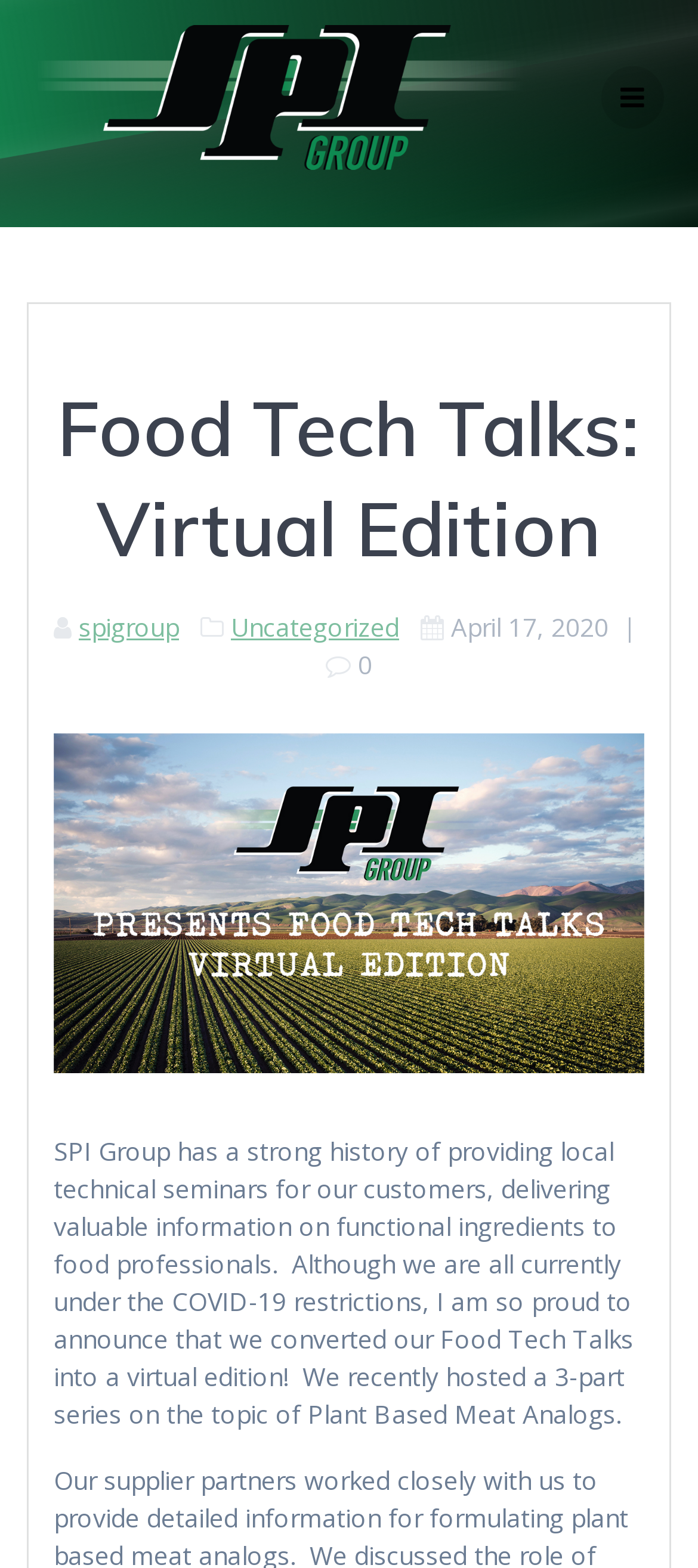Respond with a single word or phrase:
When was the virtual event announced?

April 17, 2020